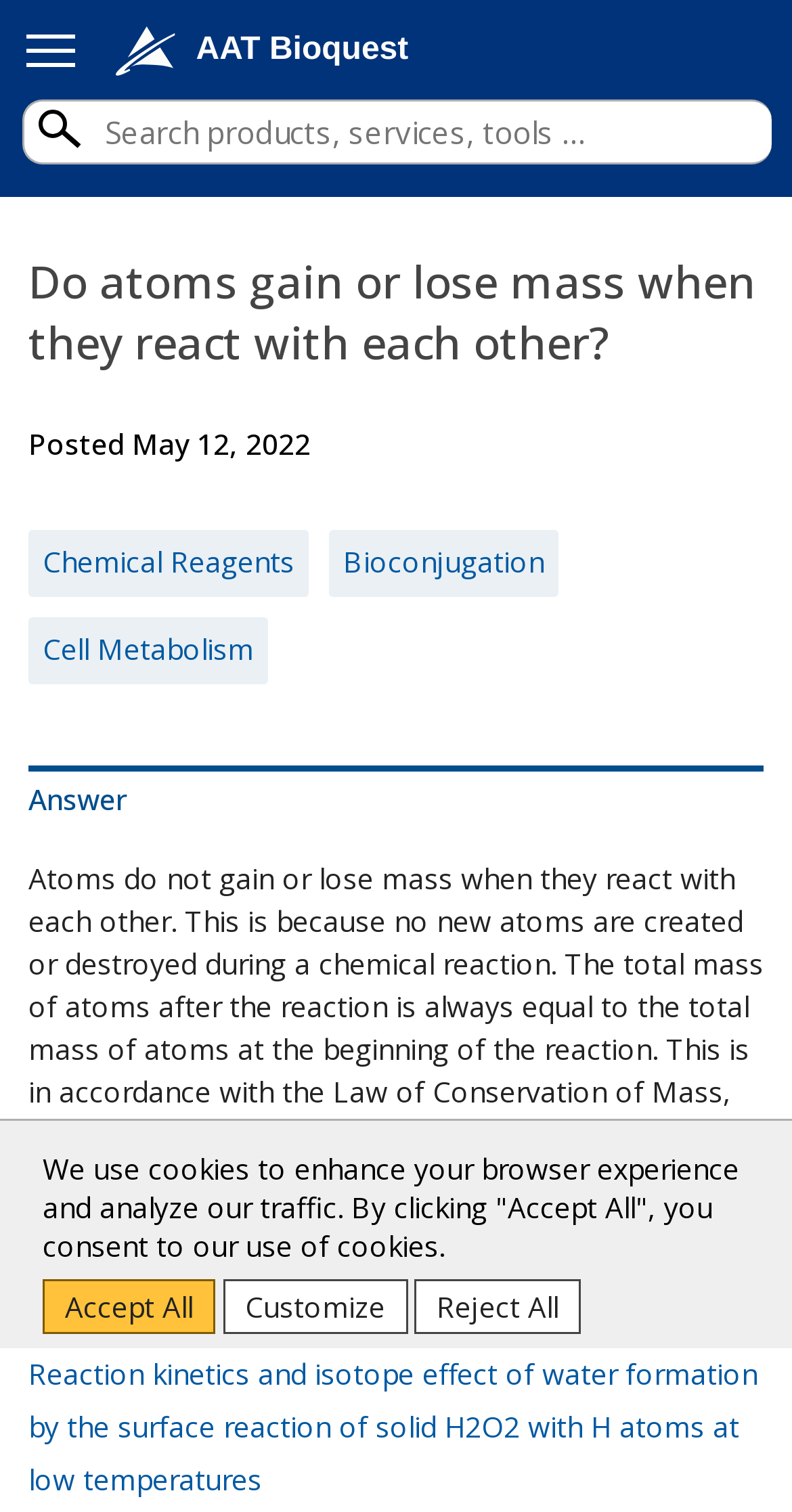What is the additional resource provided at the bottom of the webpage? Using the information from the screenshot, answer with a single word or phrase.

Reaction kinetics and isotope effect of water formation